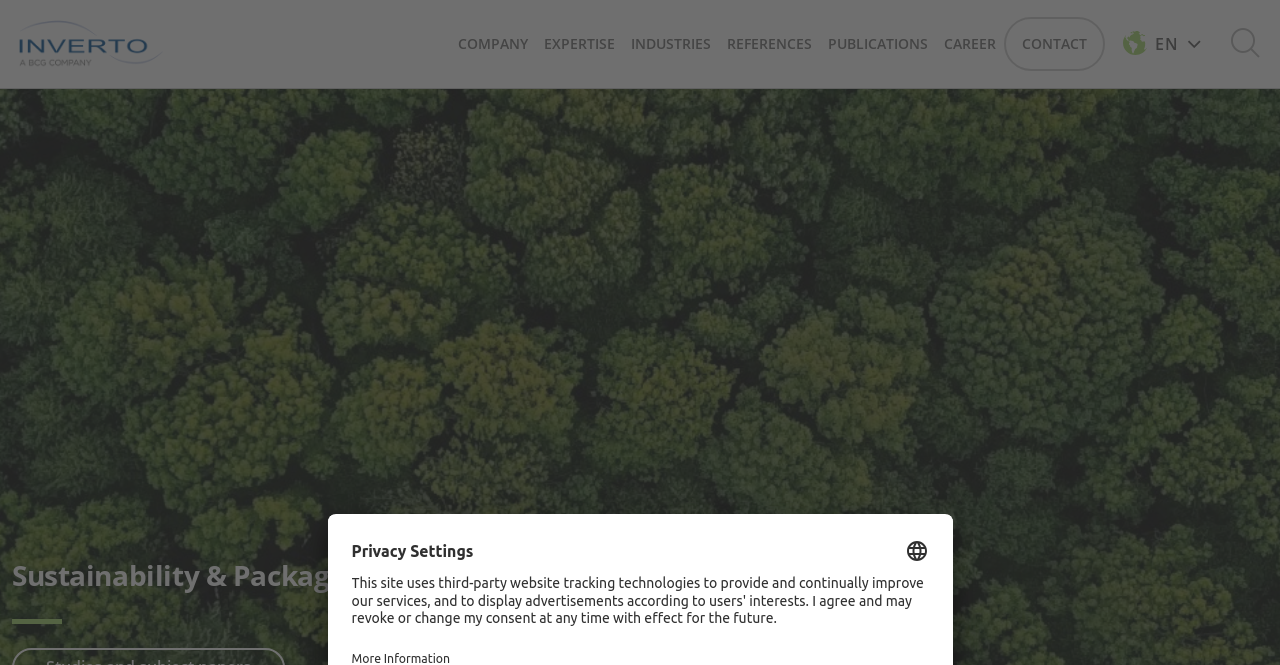Find the main header of the webpage and produce its text content.

Sustainability & Packaging Study 2020